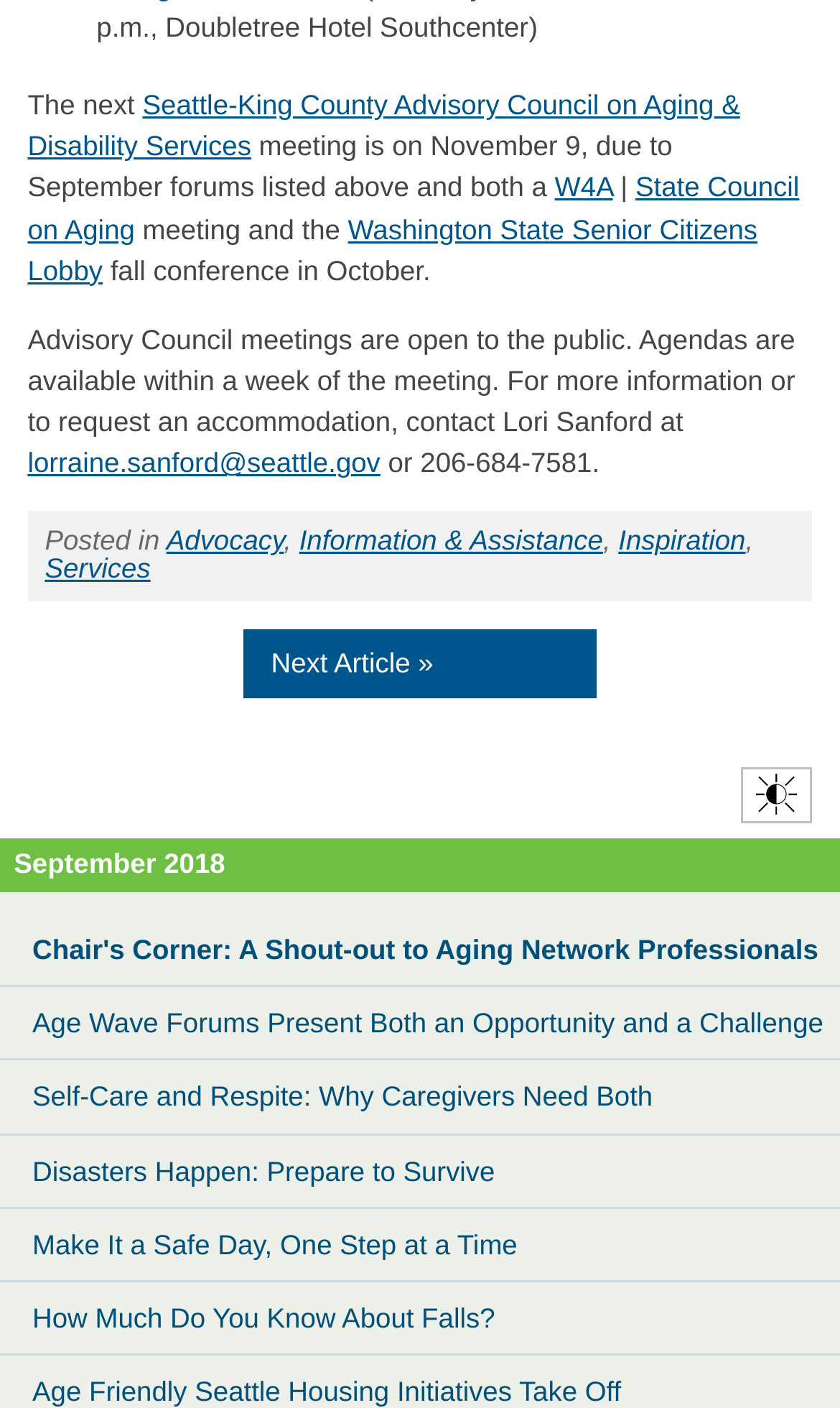Kindly determine the bounding box coordinates for the clickable area to achieve the given instruction: "Go to the next article".

[0.29, 0.446, 0.71, 0.495]